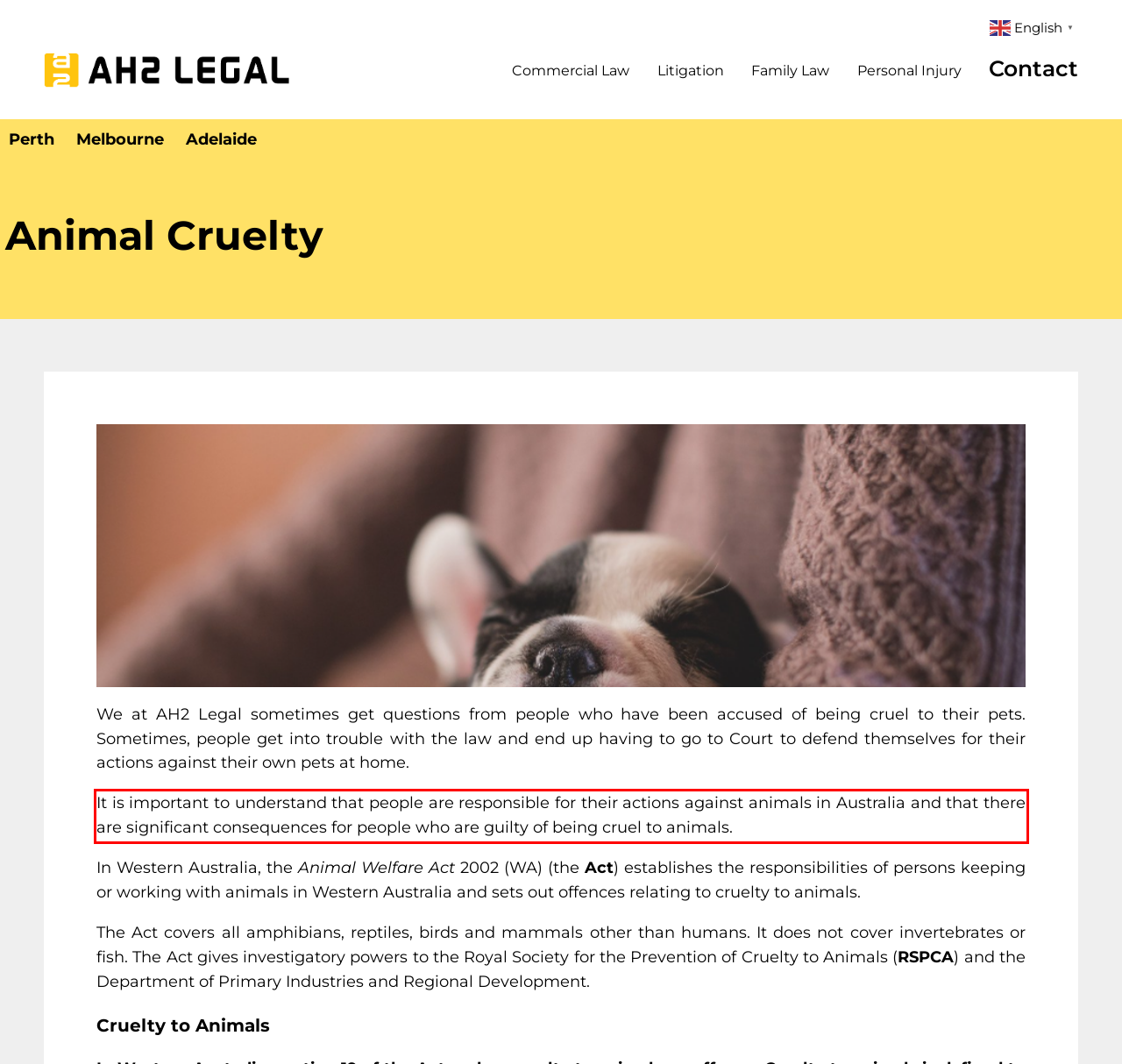You are given a screenshot with a red rectangle. Identify and extract the text within this red bounding box using OCR.

It is important to understand that people are responsible for their actions against animals in Australia and that there are significant consequences for people who are guilty of being cruel to animals.